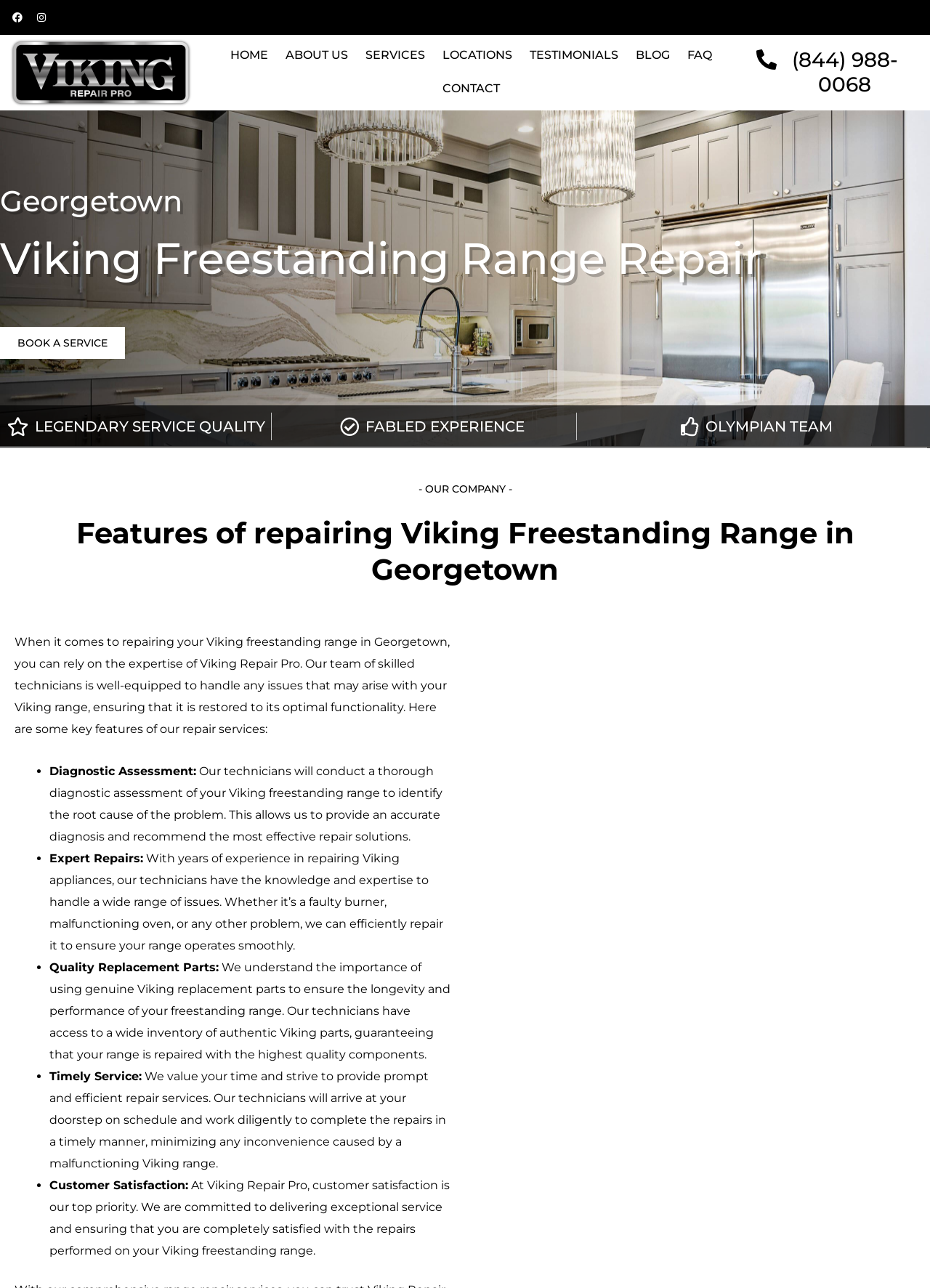What is the phone number to call for Viking range repair?
Based on the screenshot, respond with a single word or phrase.

(844) 988-0068